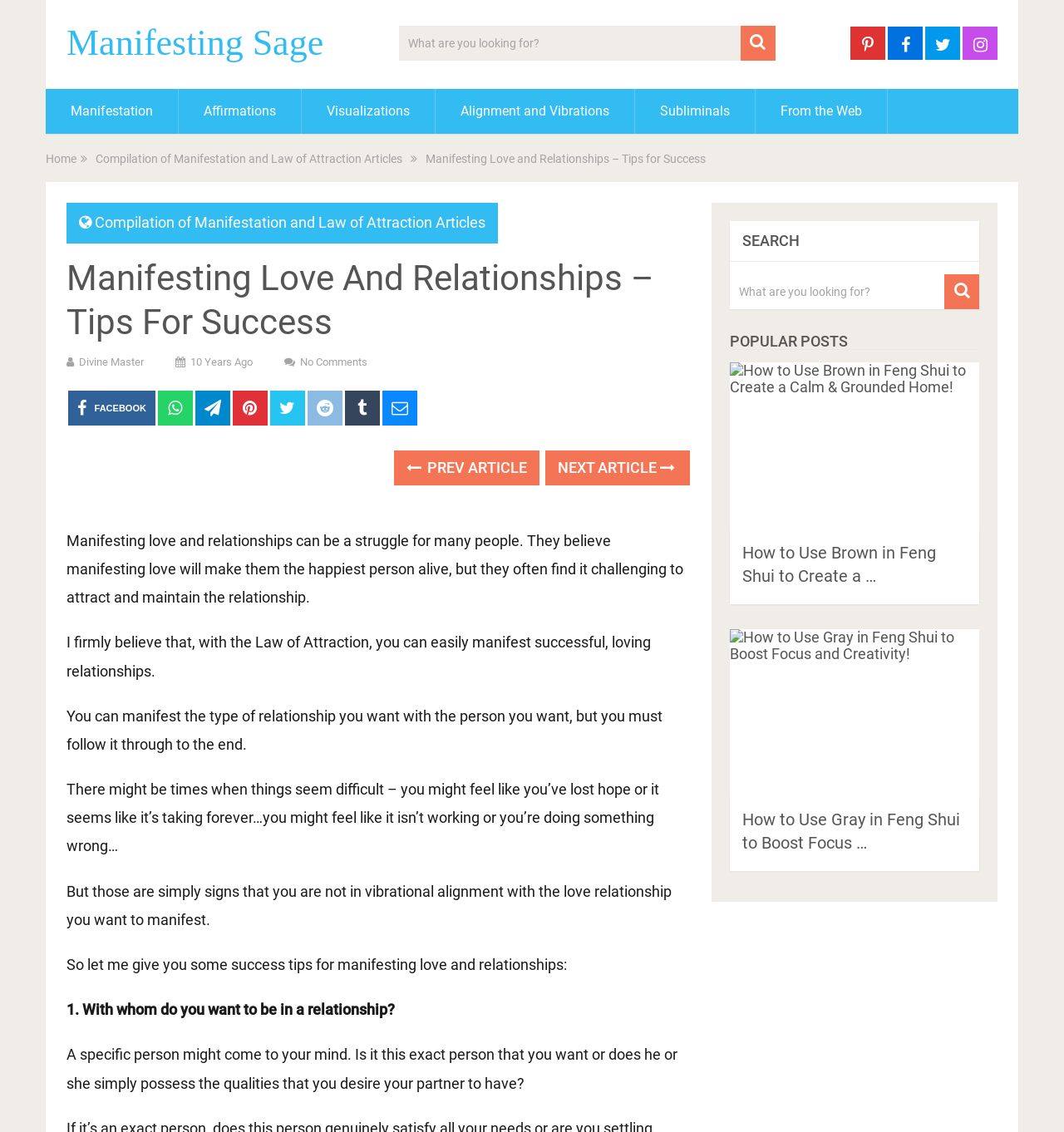What is the website's main topic?
Could you answer the question in a detailed manner, providing as much information as possible?

Based on the webpage's content, including the heading 'Manifesting Love and Relationships – Tips for Success' and the text 'Manifesting love and relationships can be a struggle for many people...', it is clear that the website's main topic is about manifesting love and relationships.